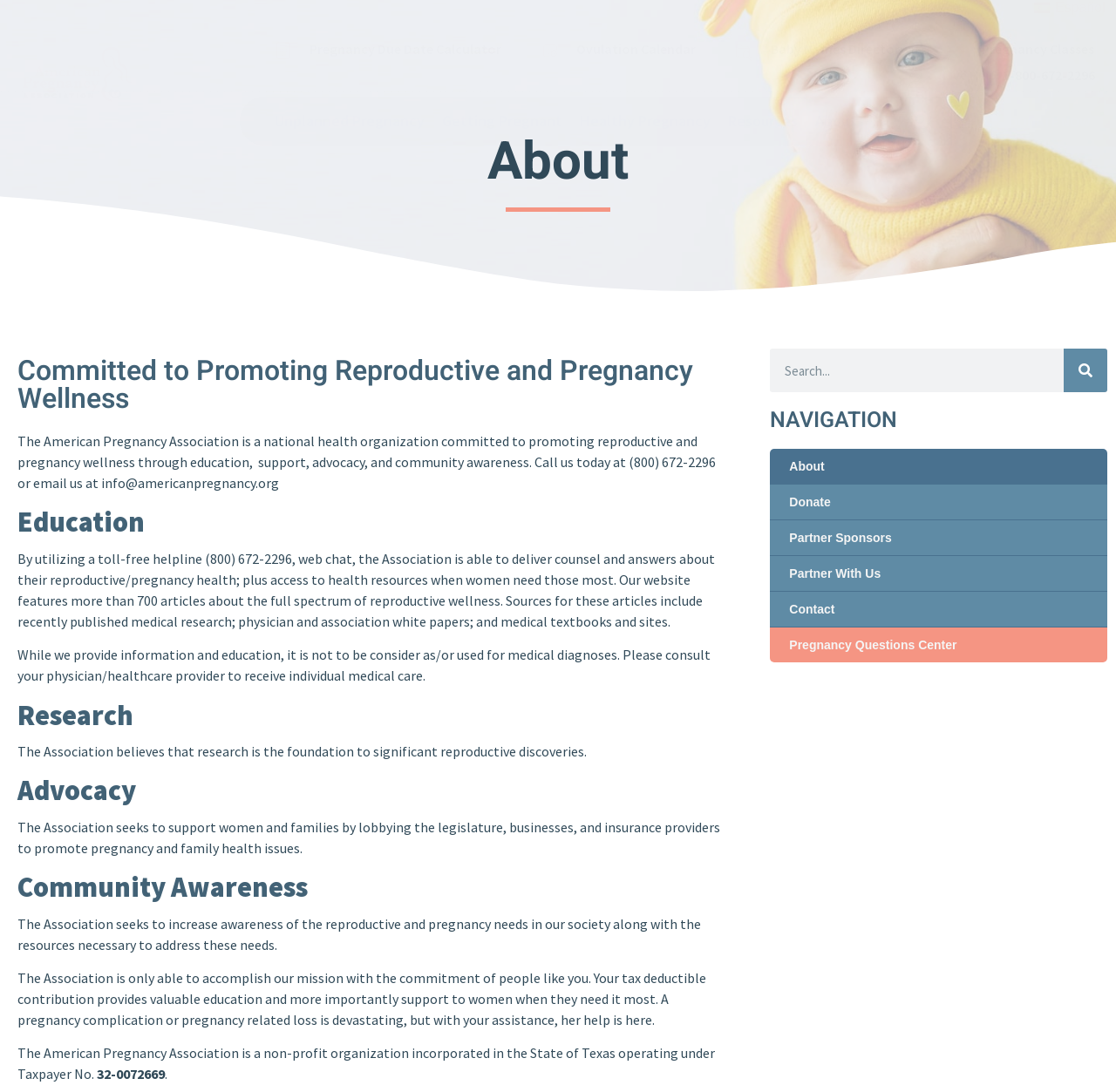Extract the bounding box coordinates for the UI element described as: "Search".

[0.81, 0.095, 0.841, 0.127]